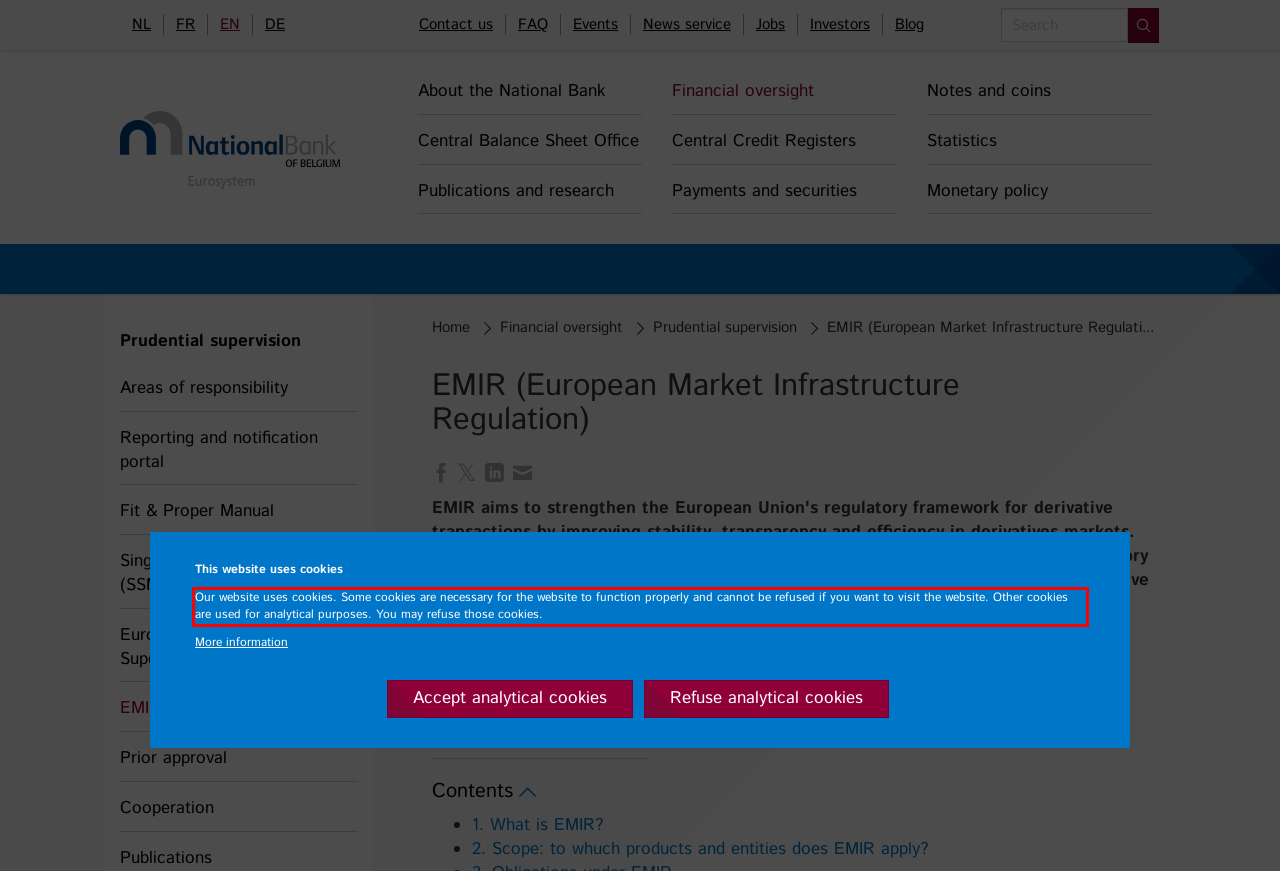You are given a screenshot with a red rectangle. Identify and extract the text within this red bounding box using OCR.

Our website uses cookies. Some cookies are necessary for the website to function properly and cannot be refused if you want to visit the website. Other cookies are used for analytical purposes. You may refuse those cookies.